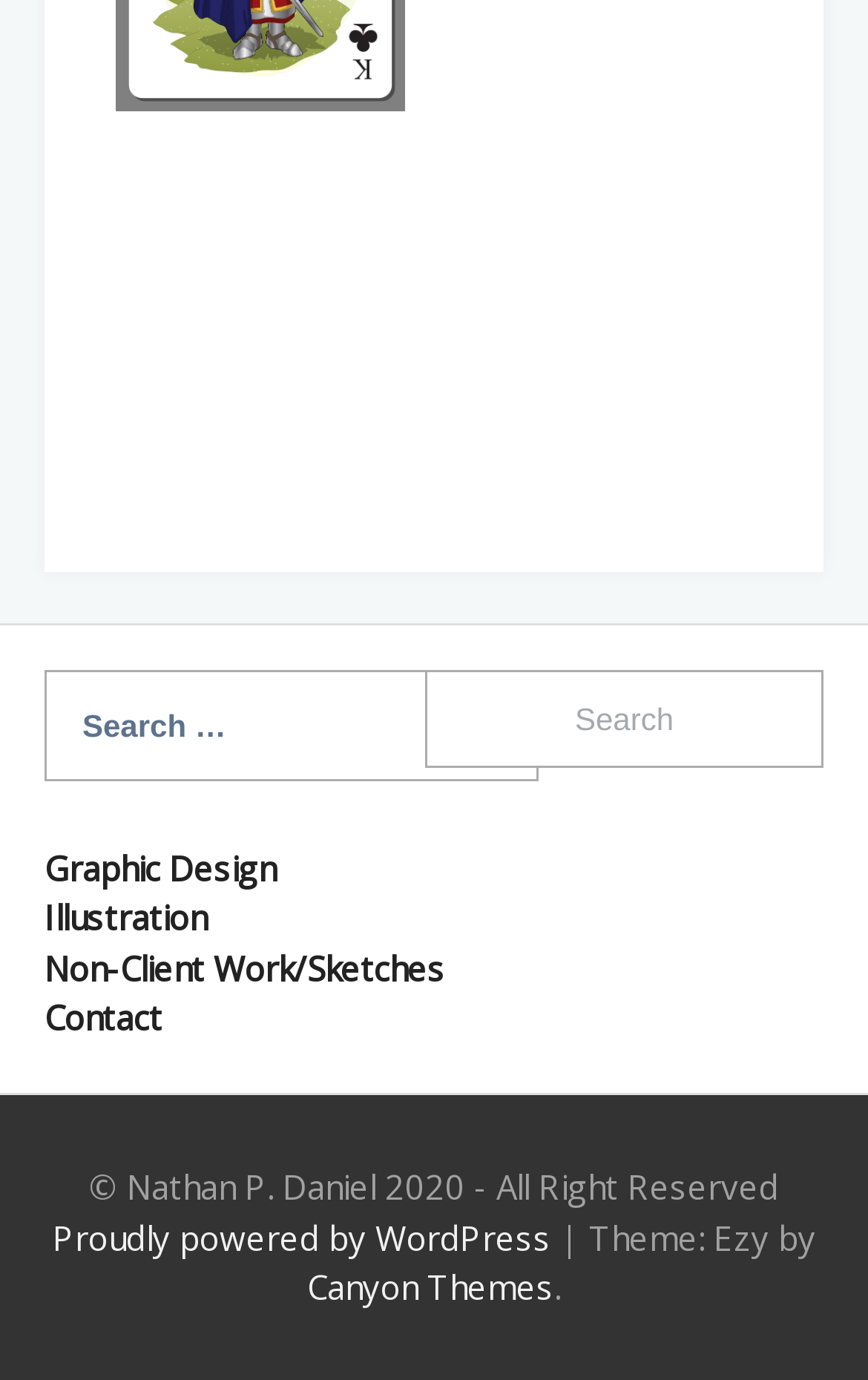Answer the question with a brief word or phrase:
What is the copyright year of the website?

2020